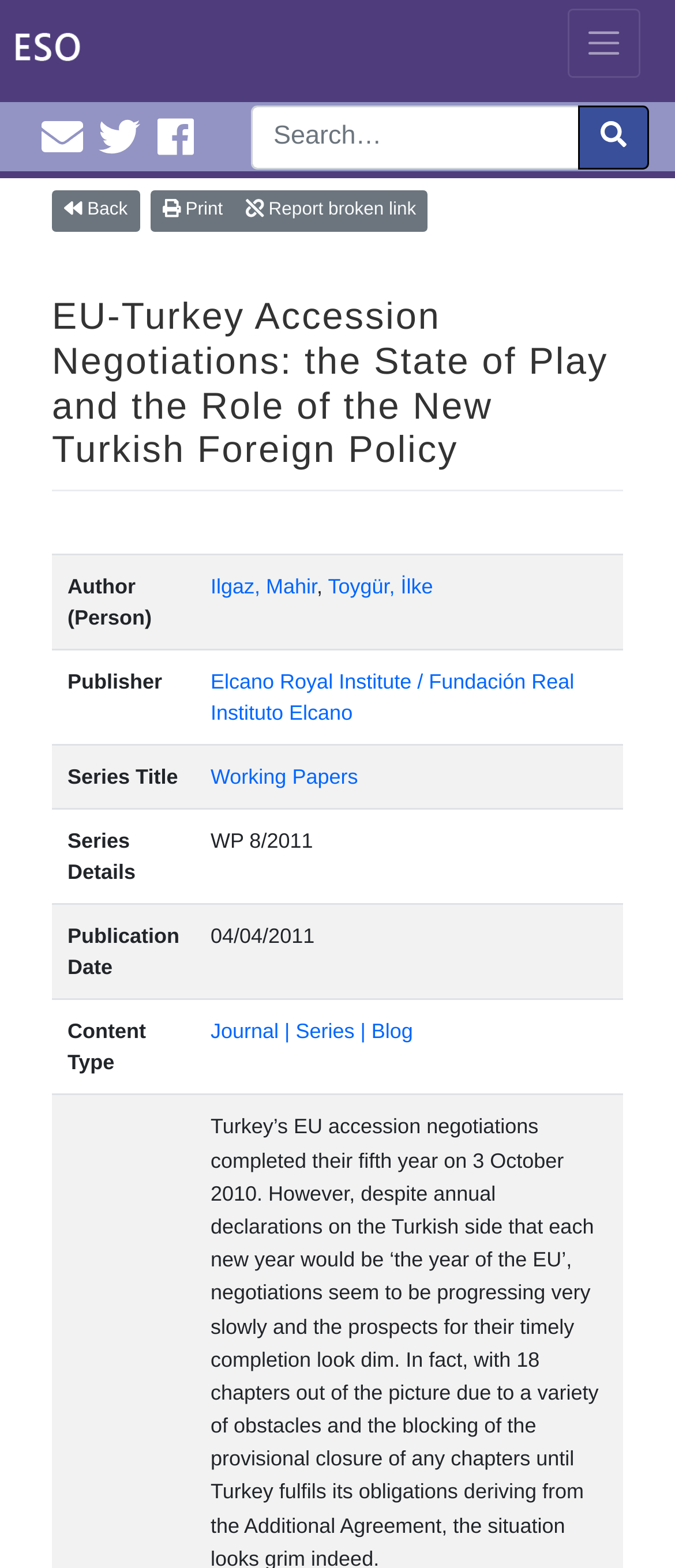Using the element description: "aria-label="Toggle navigation"", determine the bounding box coordinates. The coordinates should be in the format [left, top, right, bottom], with values between 0 and 1.

[0.84, 0.006, 0.949, 0.05]